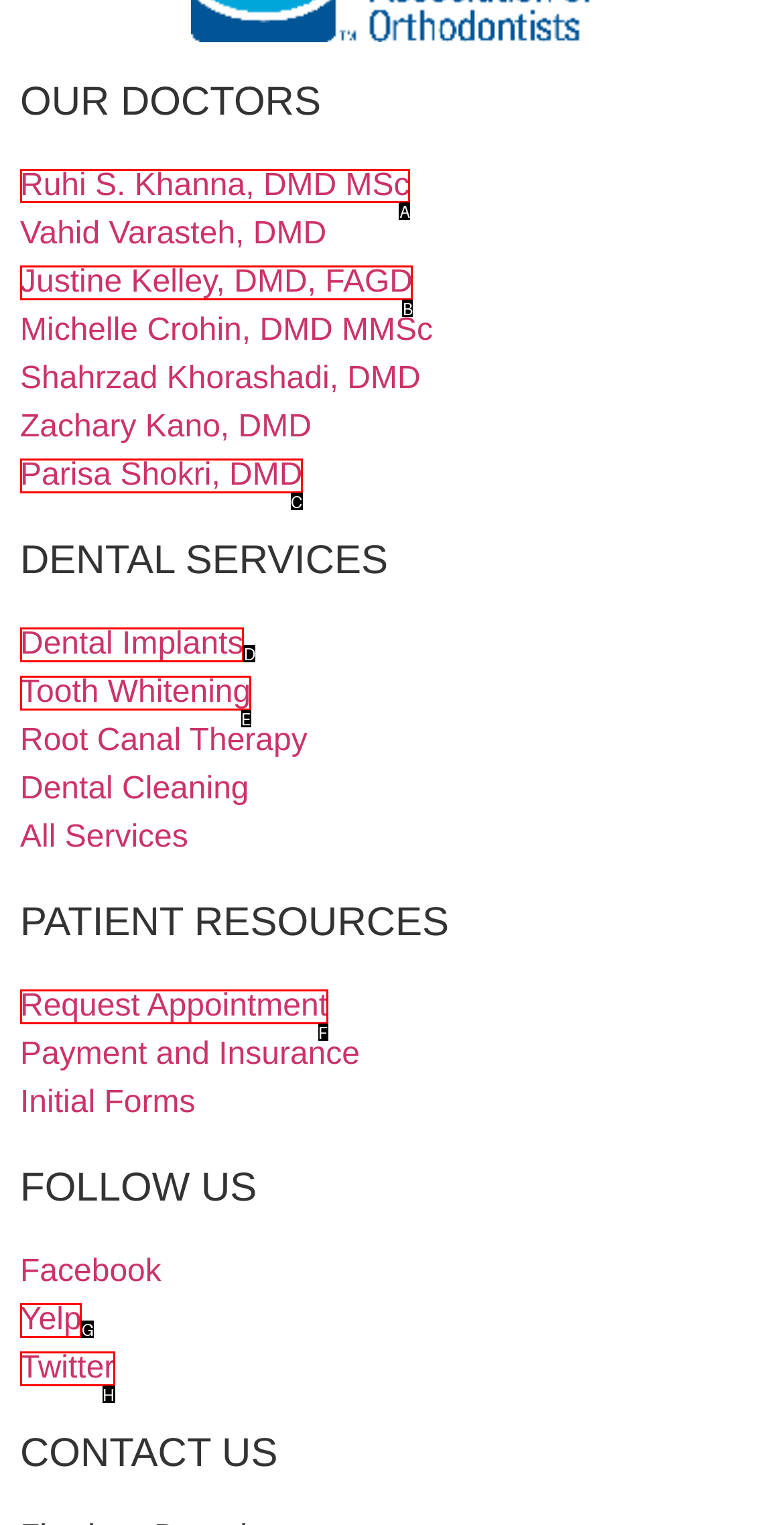Which lettered option should I select to achieve the task: View doctor profile of Ruhi S. Khanna, DMD MSc according to the highlighted elements in the screenshot?

A